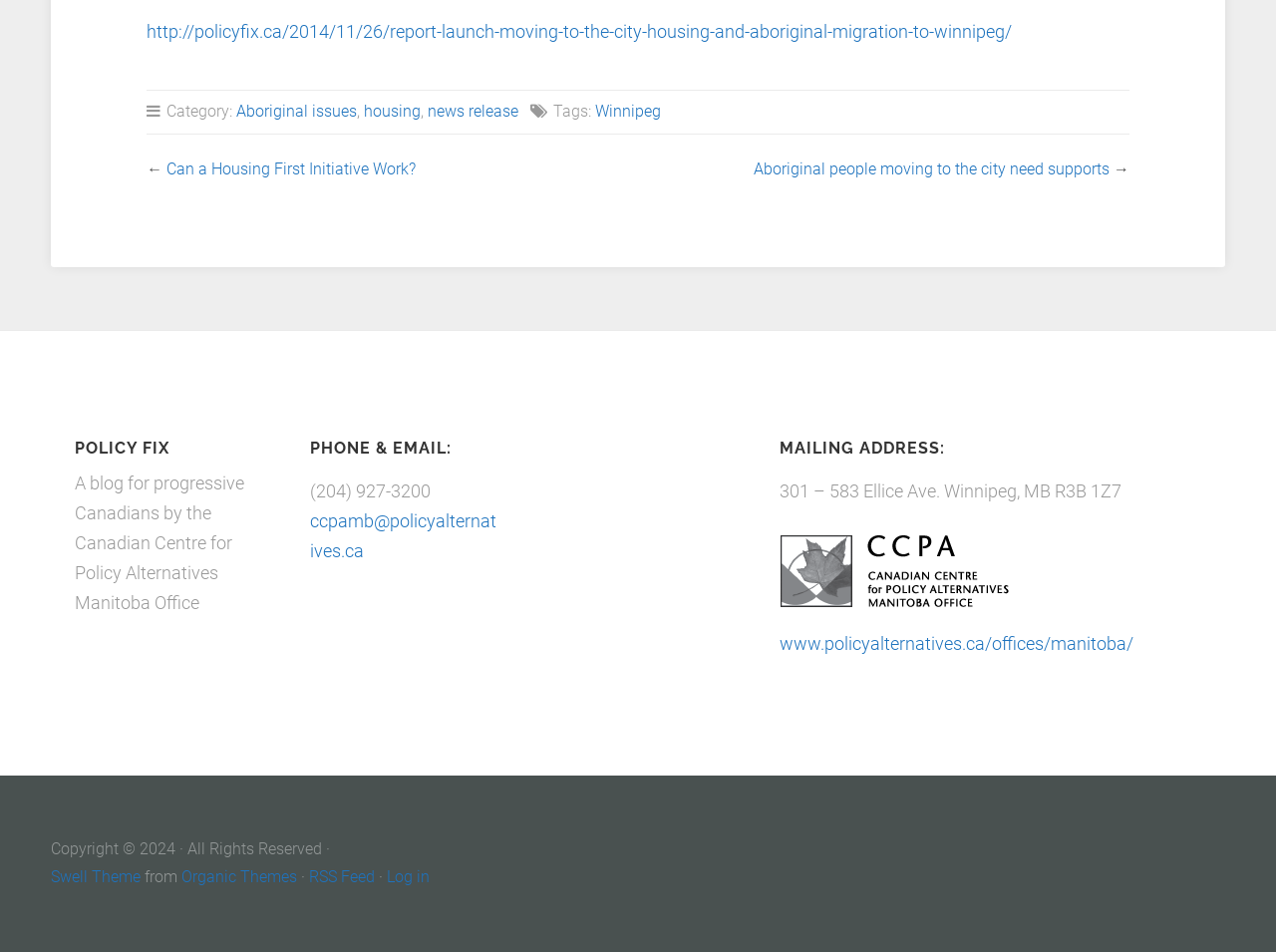Answer the question in one word or a short phrase:
What is the theme of the website?

Swell Theme